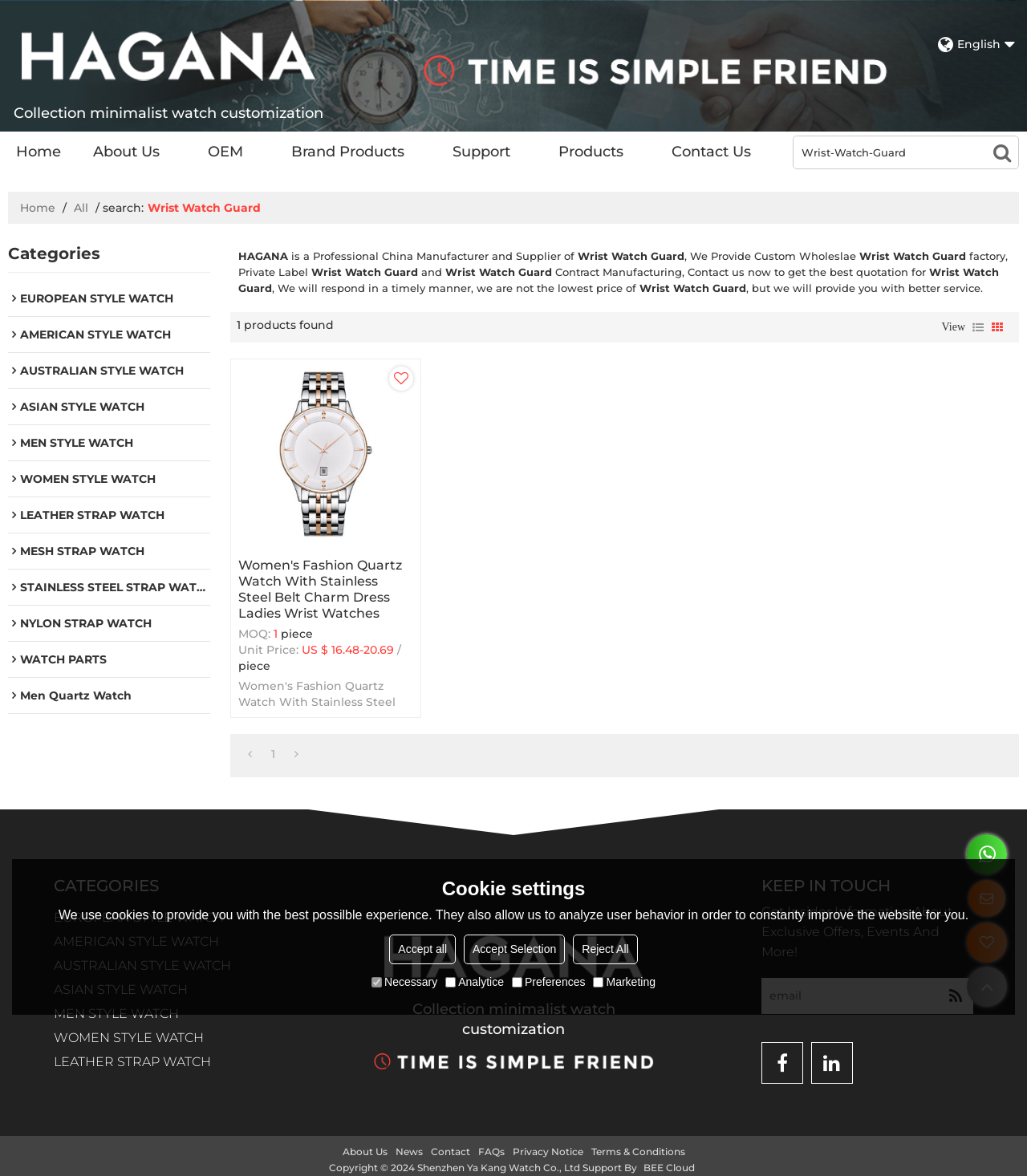Provide the bounding box coordinates of the UI element this sentence describes: "EUROPEAN STYLE WATCH".

[0.008, 0.239, 0.205, 0.269]